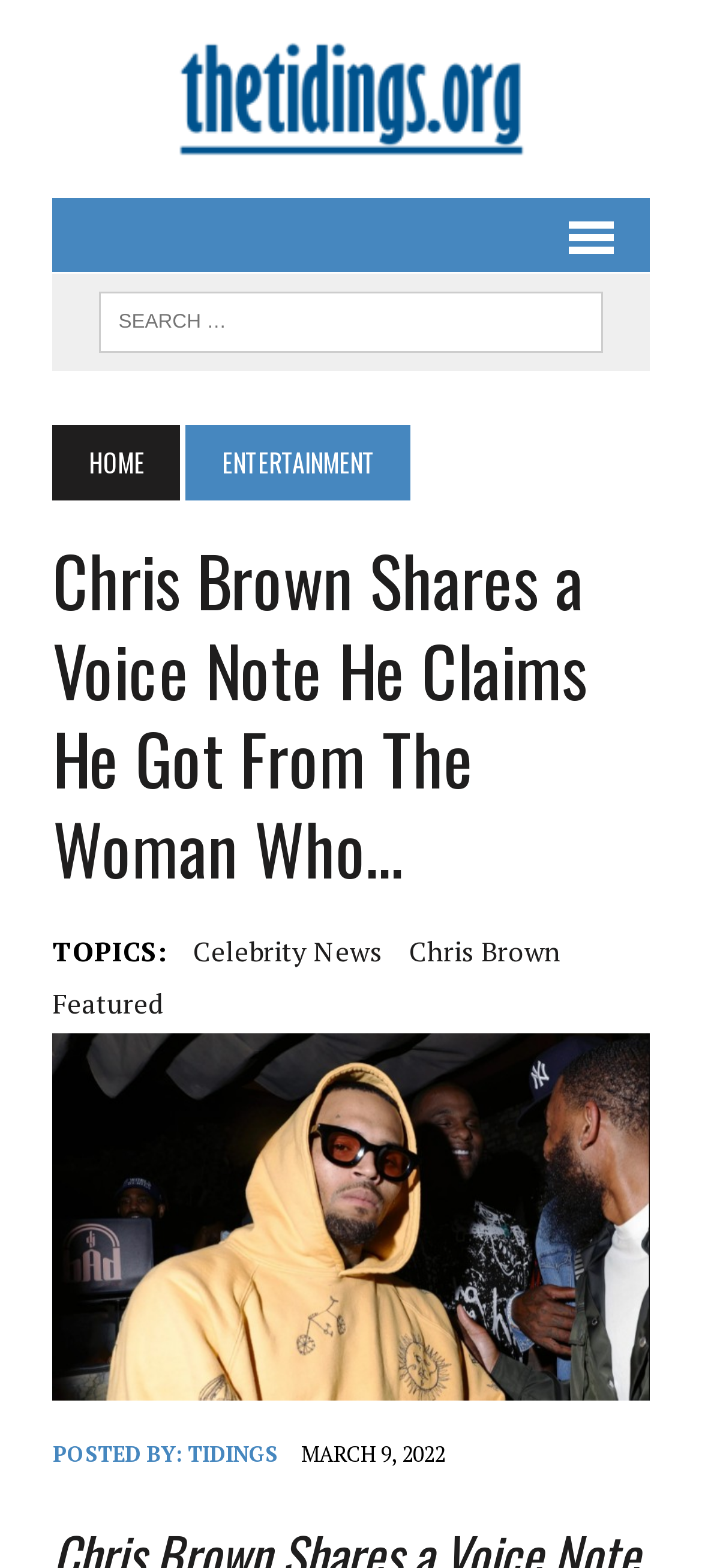Please find the bounding box coordinates of the element that needs to be clicked to perform the following instruction: "visit the tidings website". The bounding box coordinates should be four float numbers between 0 and 1, represented as [left, top, right, bottom].

[0.075, 0.023, 0.925, 0.103]